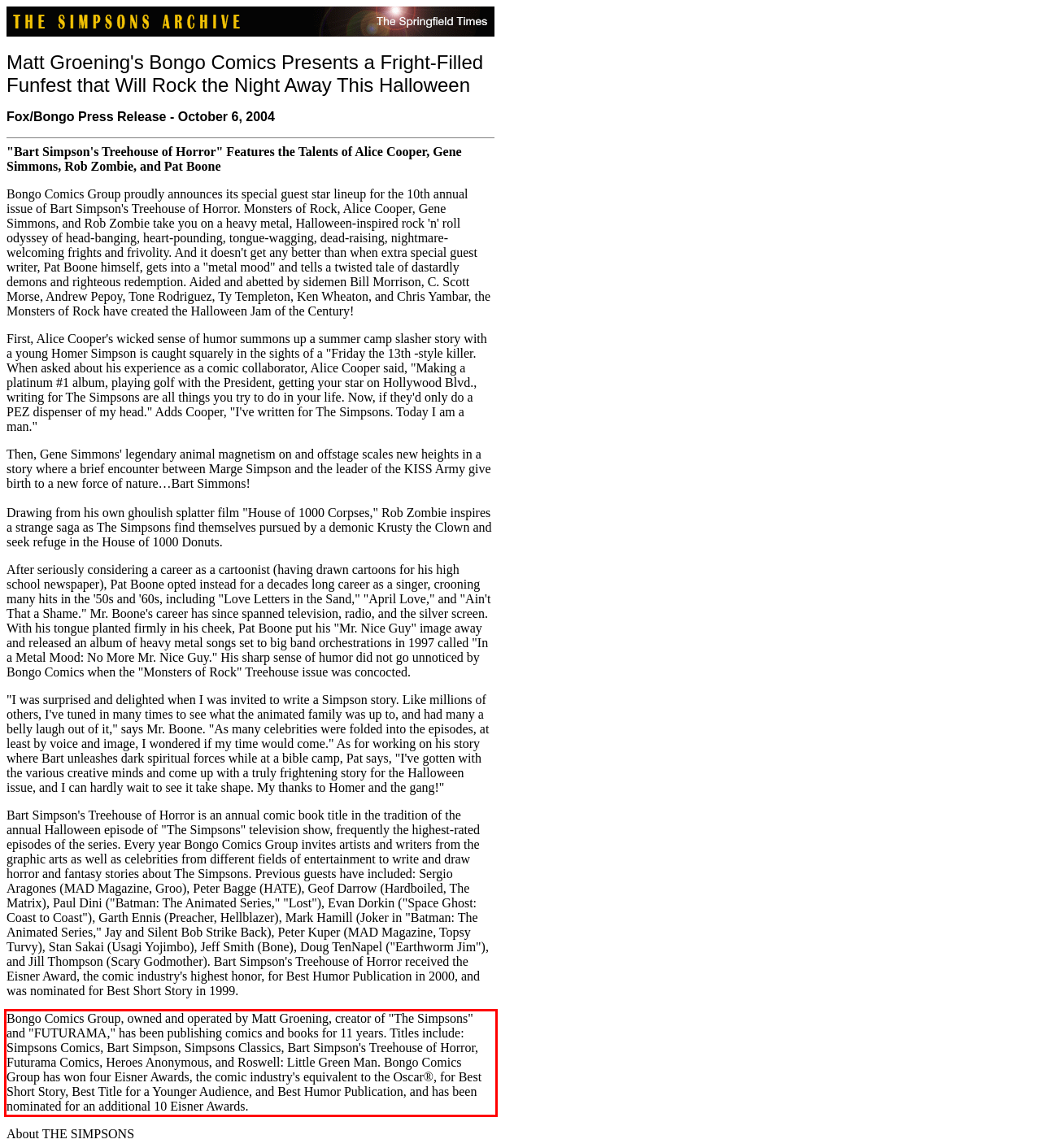Using the provided screenshot, read and generate the text content within the red-bordered area.

Bongo Comics Group, owned and operated by Matt Groening, creator of "The Simpsons" and "FUTURAMA," has been publishing comics and books for 11 years. Titles include: Simpsons Comics, Bart Simpson, Simpsons Classics, Bart Simpson's Treehouse of Horror, Futurama Comics, Heroes Anonymous, and Roswell: Little Green Man. Bongo Comics Group has won four Eisner Awards, the comic industry's equivalent to the Oscar®, for Best Short Story, Best Title for a Younger Audience, and Best Humor Publication, and has been nominated for an additional 10 Eisner Awards.